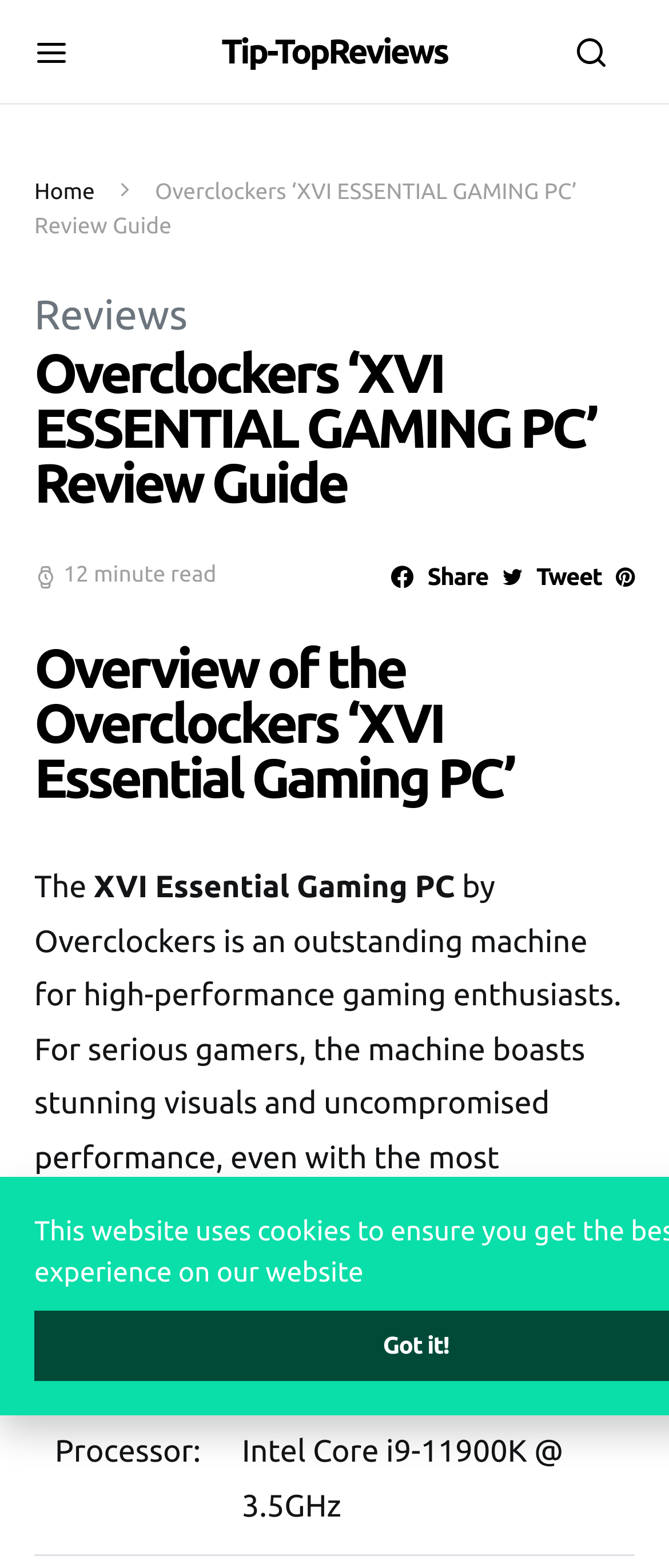Using the element description provided, determine the bounding box coordinates in the format (top-left x, top-left y, bottom-right x, bottom-right y). Ensure that all values are floating point numbers between 0 and 1. Element description: Reviews

[0.051, 0.186, 0.281, 0.216]